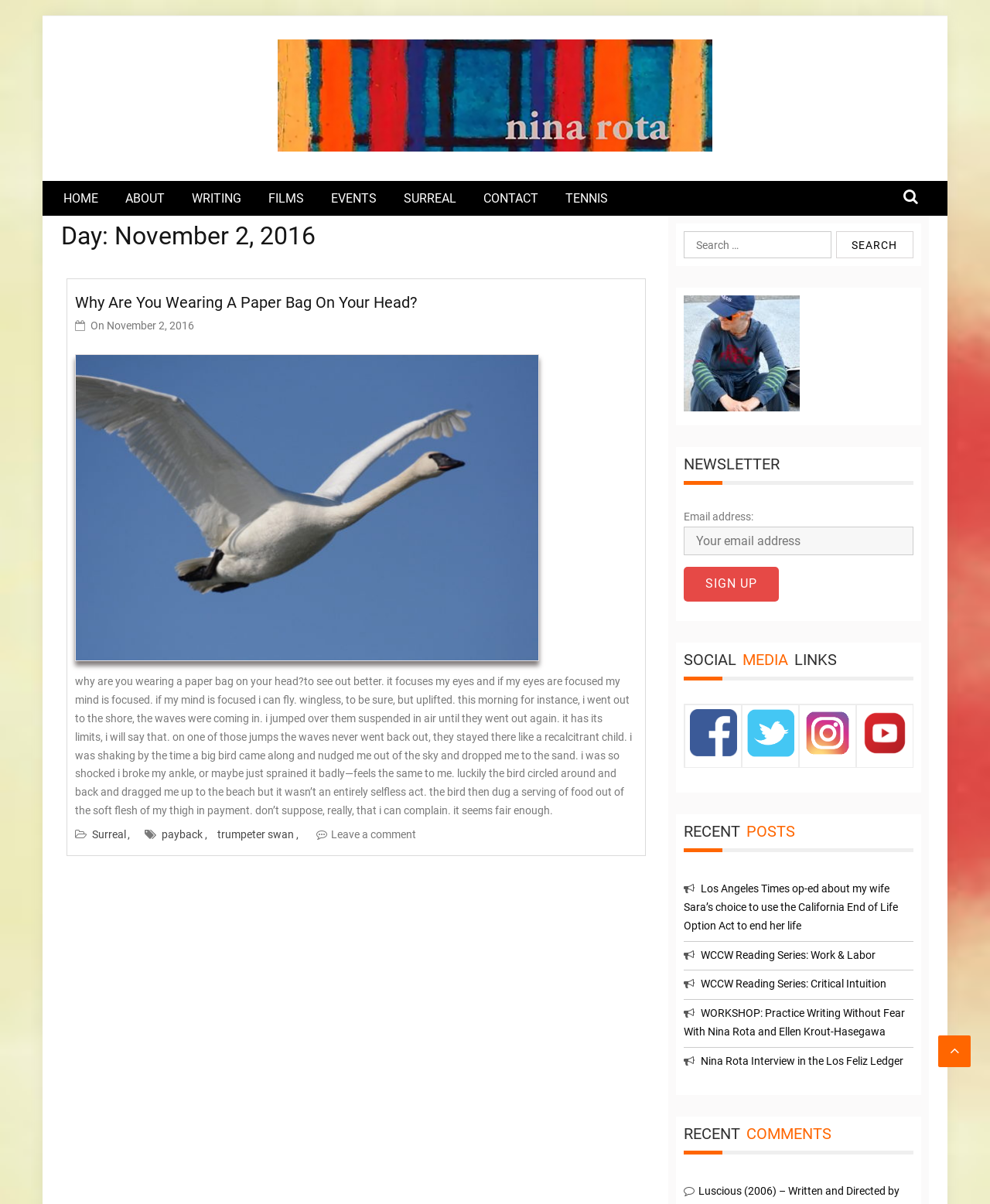Please provide a detailed answer to the question below based on the screenshot: 
What is the purpose of the paper bag on the head?

According to the article, the author wears a paper bag on their head to focus their eyes and mind, which allows them to fly, albeit wingless.